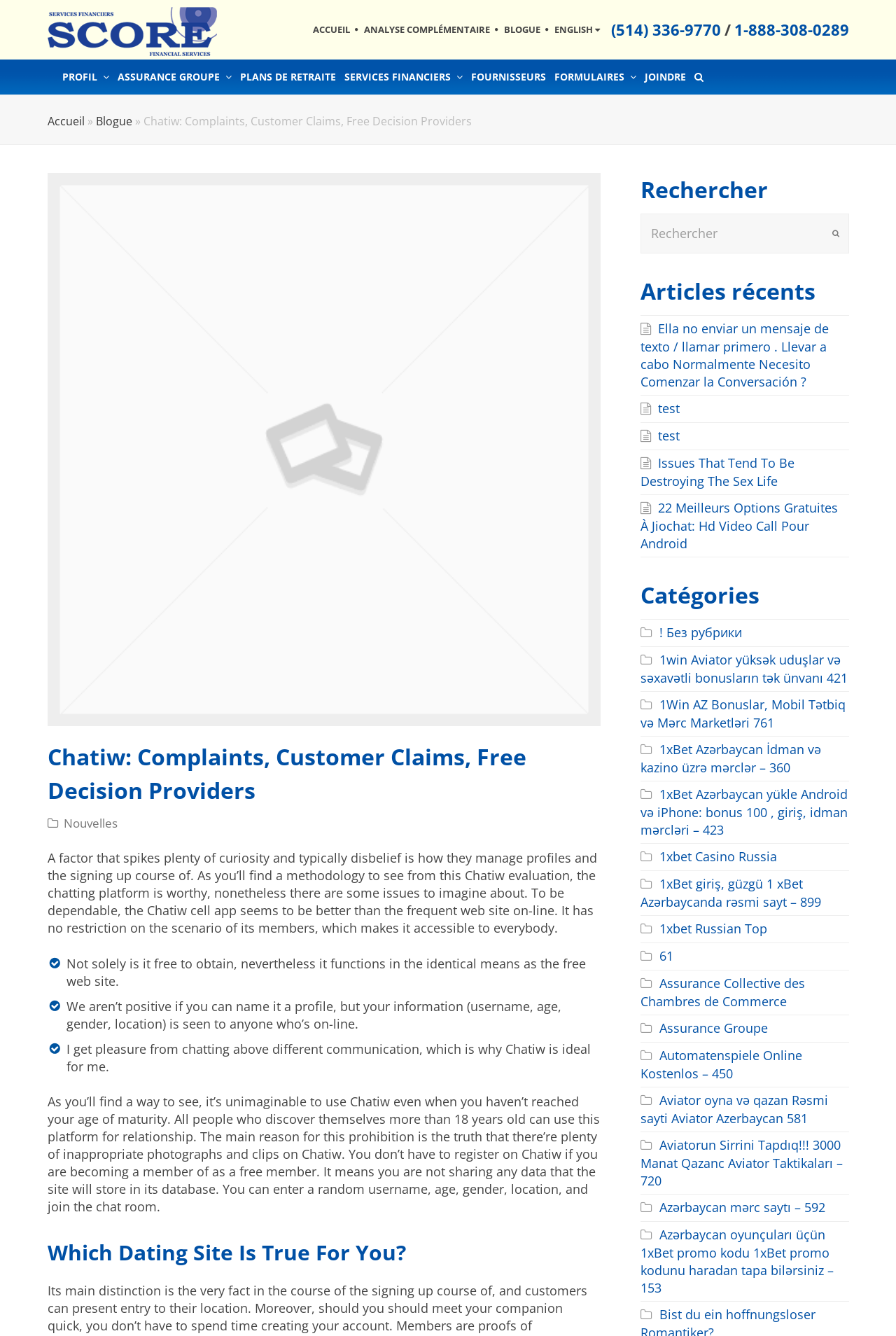Determine the bounding box coordinates for the area that needs to be clicked to fulfill this task: "Search for something". The coordinates must be given as four float numbers between 0 and 1, i.e., [left, top, right, bottom].

[0.715, 0.16, 0.947, 0.19]